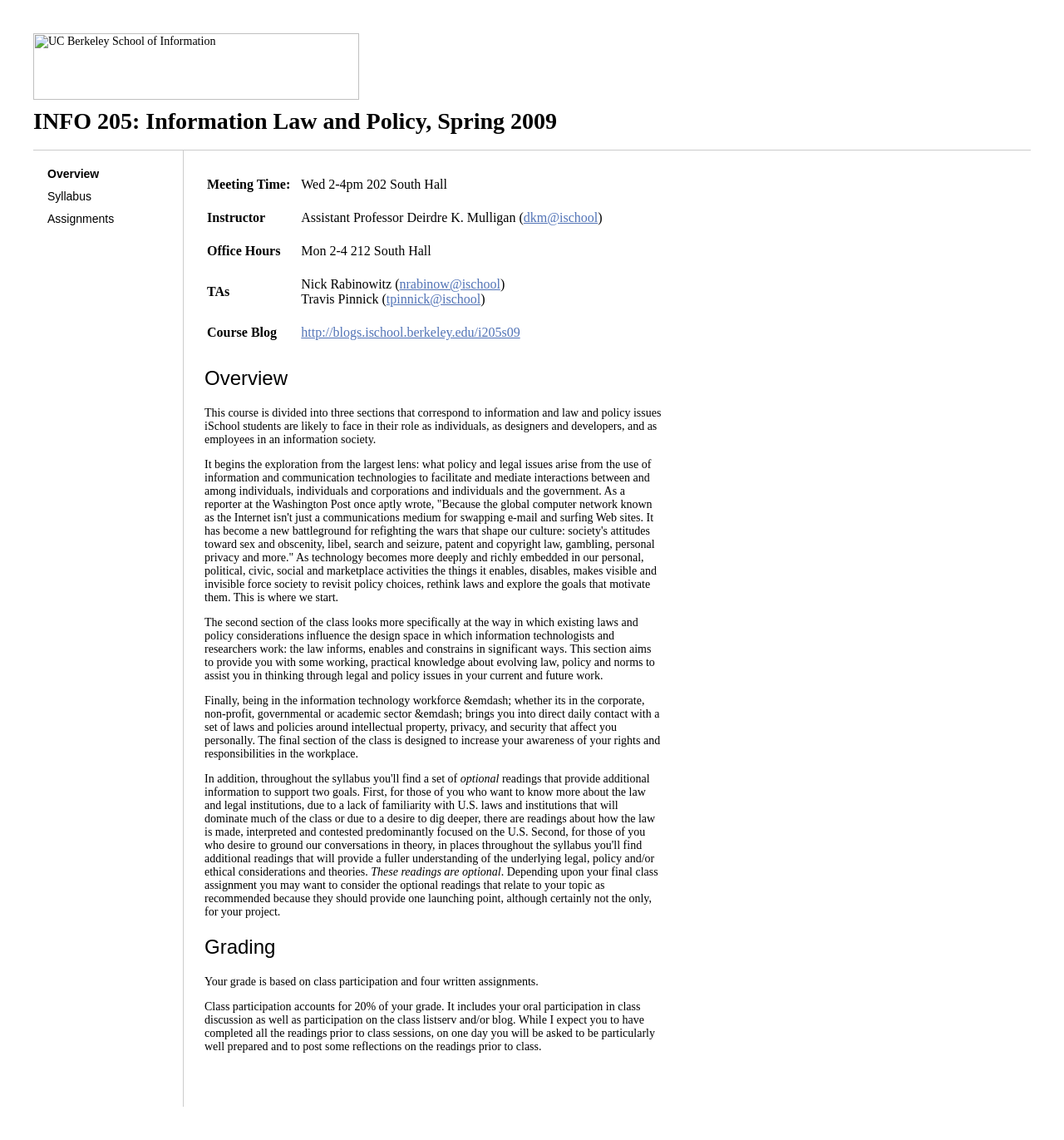Please locate and retrieve the main header text of the webpage.

INFO 205: Information Law and Policy, Spring 2009